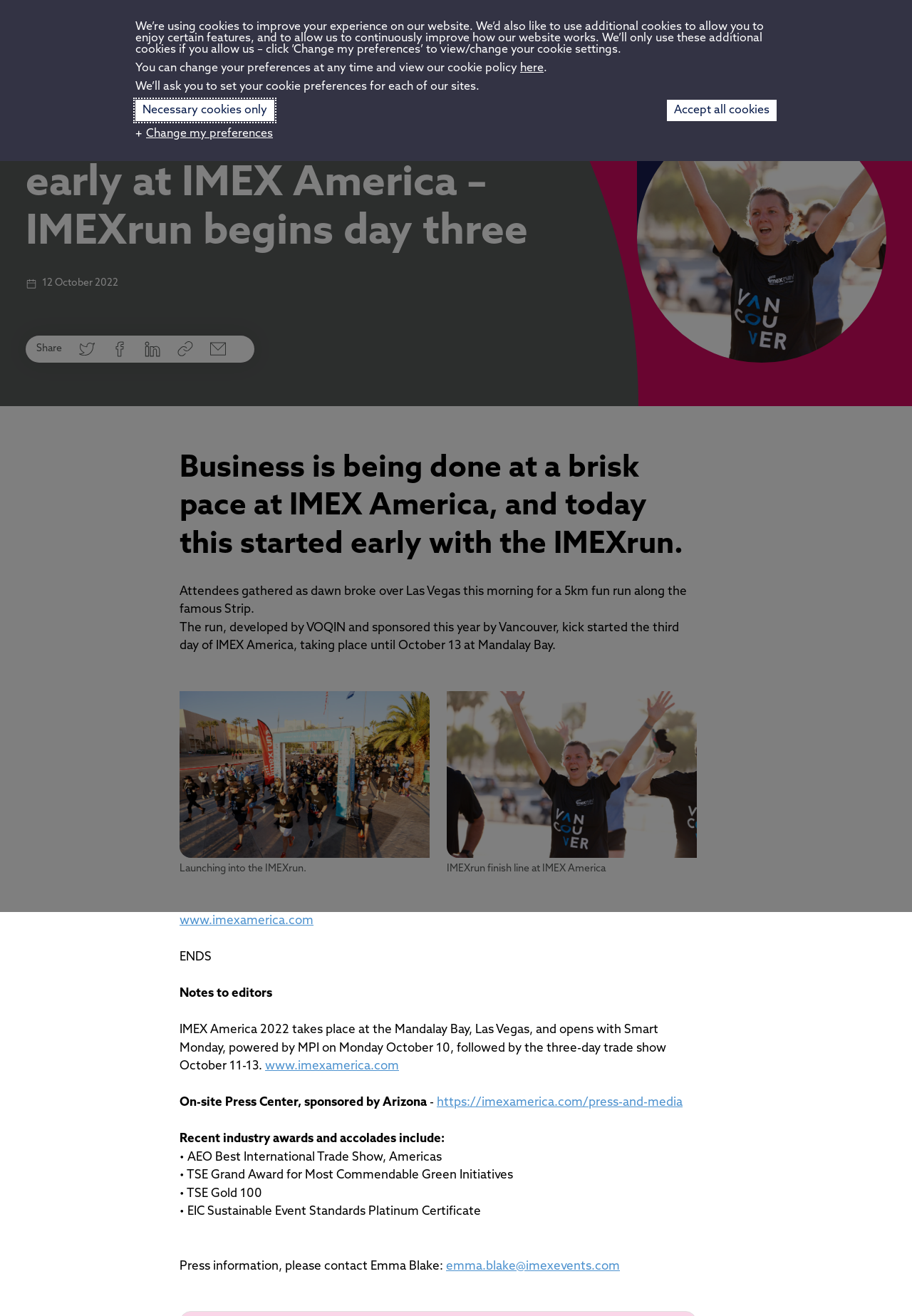What is the date of the IMEX America event?
Answer the question in a detailed and comprehensive manner.

I read the text on the webpage and found the date of the IMEX America event, which is October 11-13.